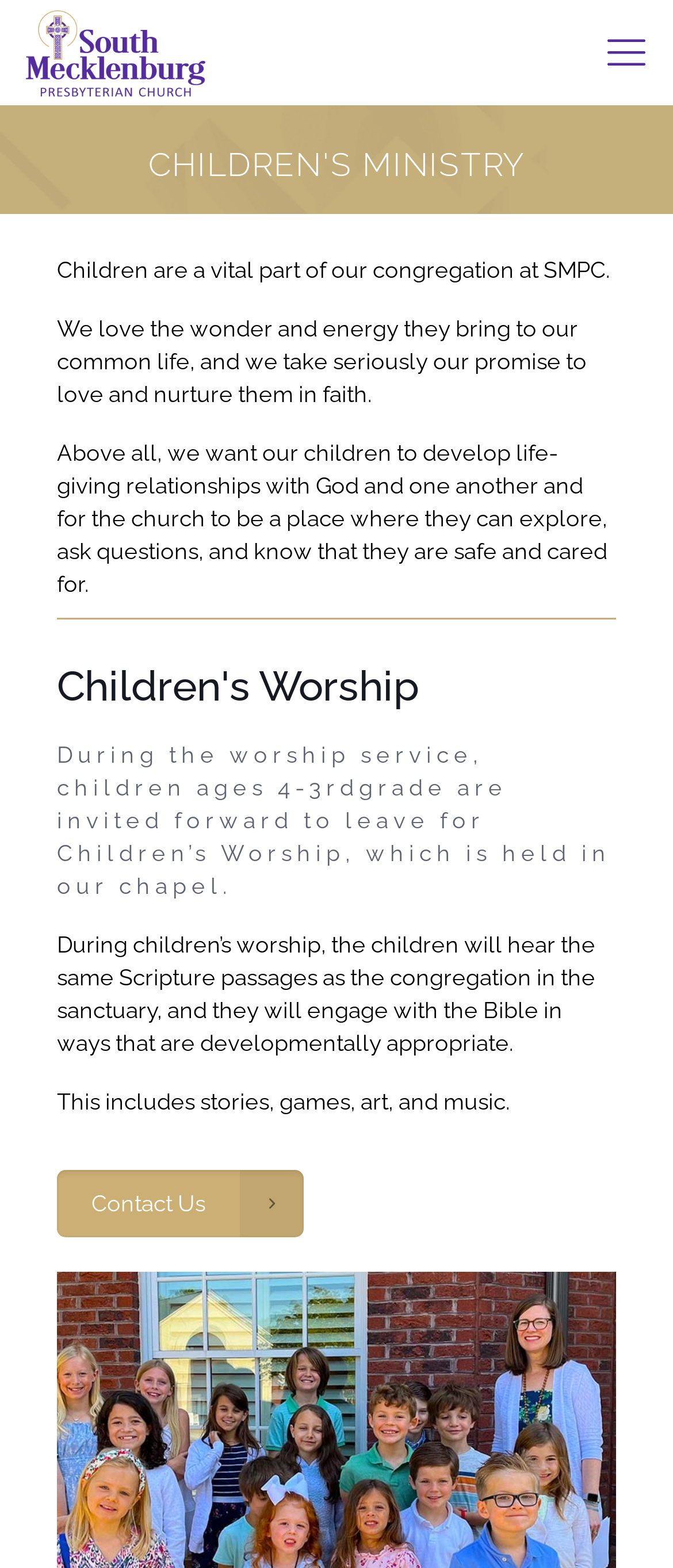Respond to the question below with a single word or phrase: What is the purpose of Children's Worship?

To engage with the Bible